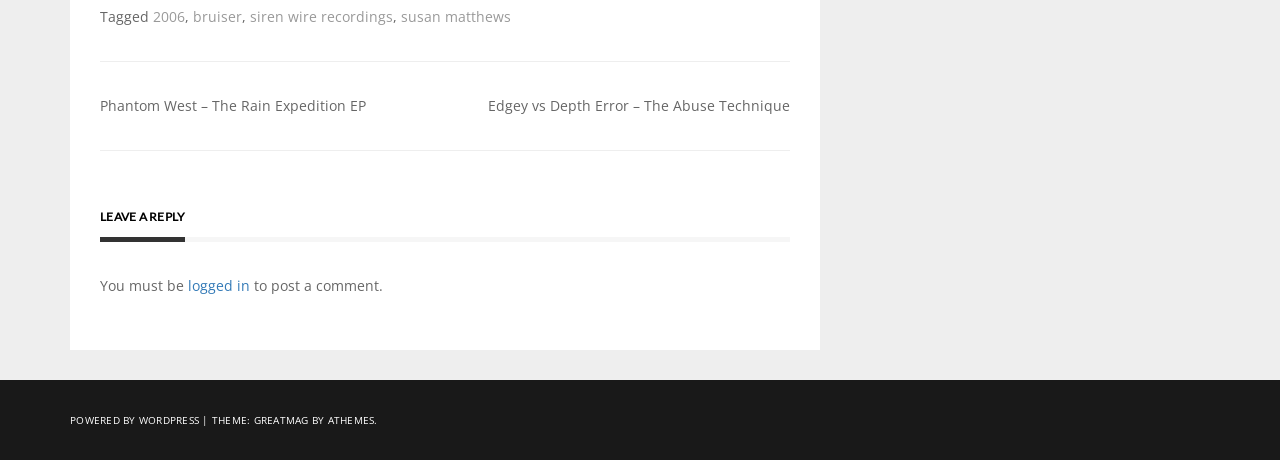What is the theme of the website?
Utilize the information in the image to give a detailed answer to the question.

I looked at the footer section and found the text 'THEME:' followed by a link 'GREATMAG', which indicates that the theme of the website is GREATMAG.